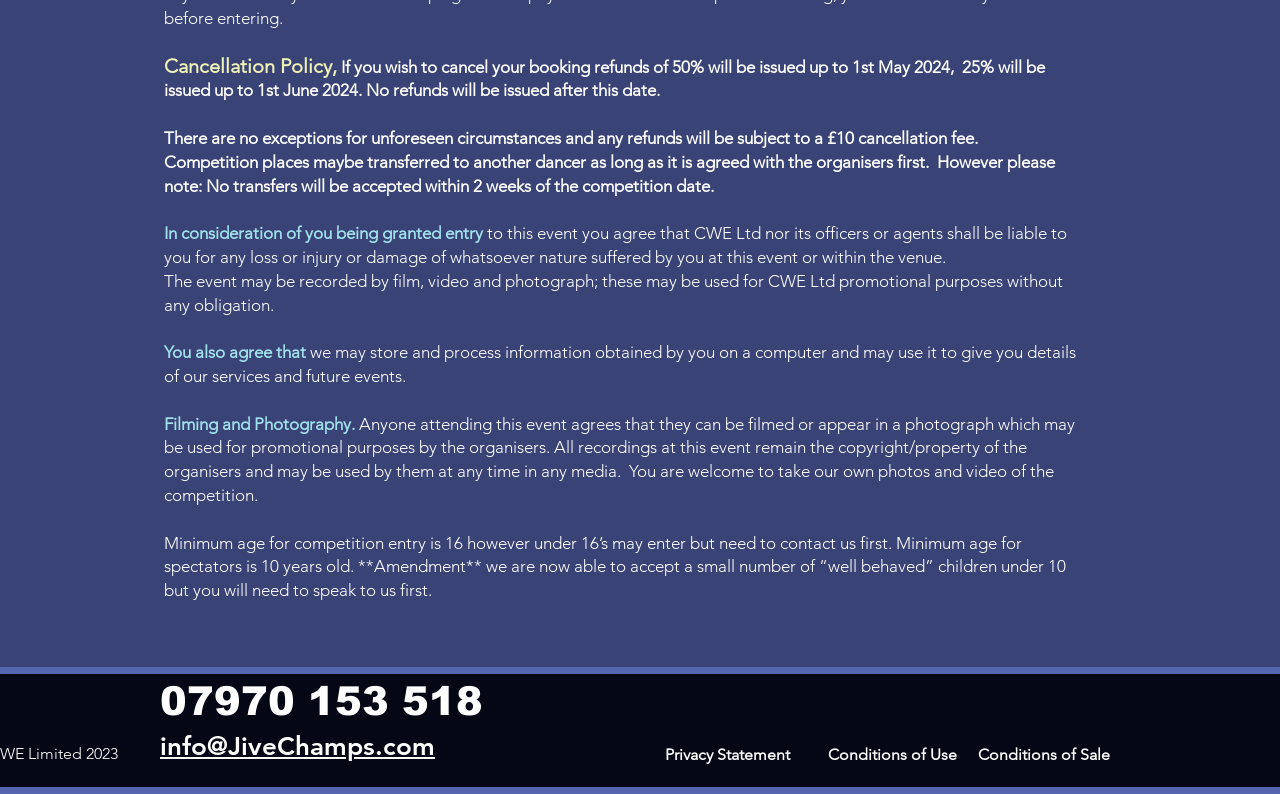Indicate the bounding box coordinates of the element that must be clicked to execute the instruction: "Click the link to send an email to info@JiveChamps.com". The coordinates should be given as four float numbers between 0 and 1, i.e., [left, top, right, bottom].

[0.125, 0.921, 0.34, 0.96]